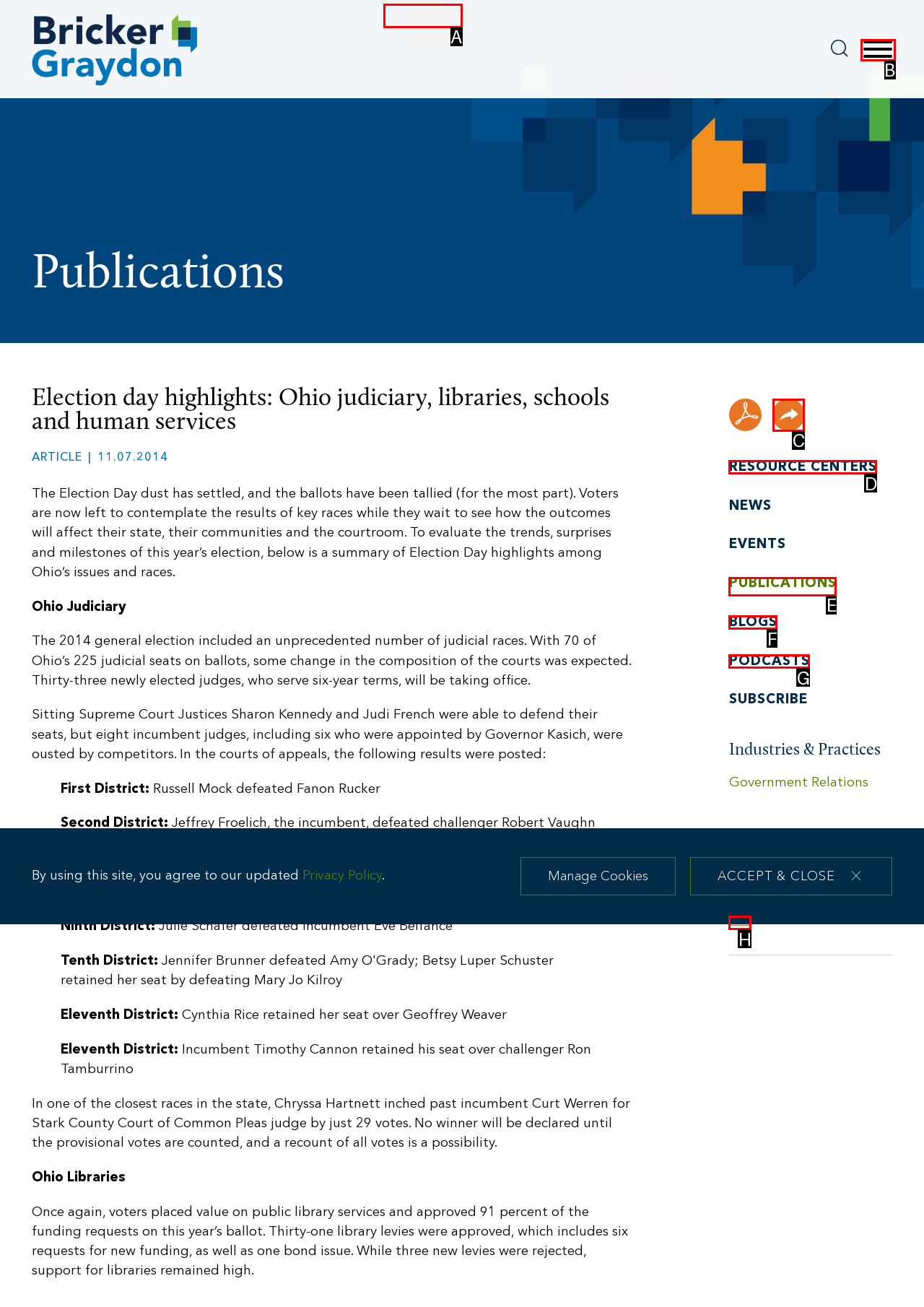Select the appropriate HTML element to click on to finish the task: Click the 'Share' button.
Answer with the letter corresponding to the selected option.

C